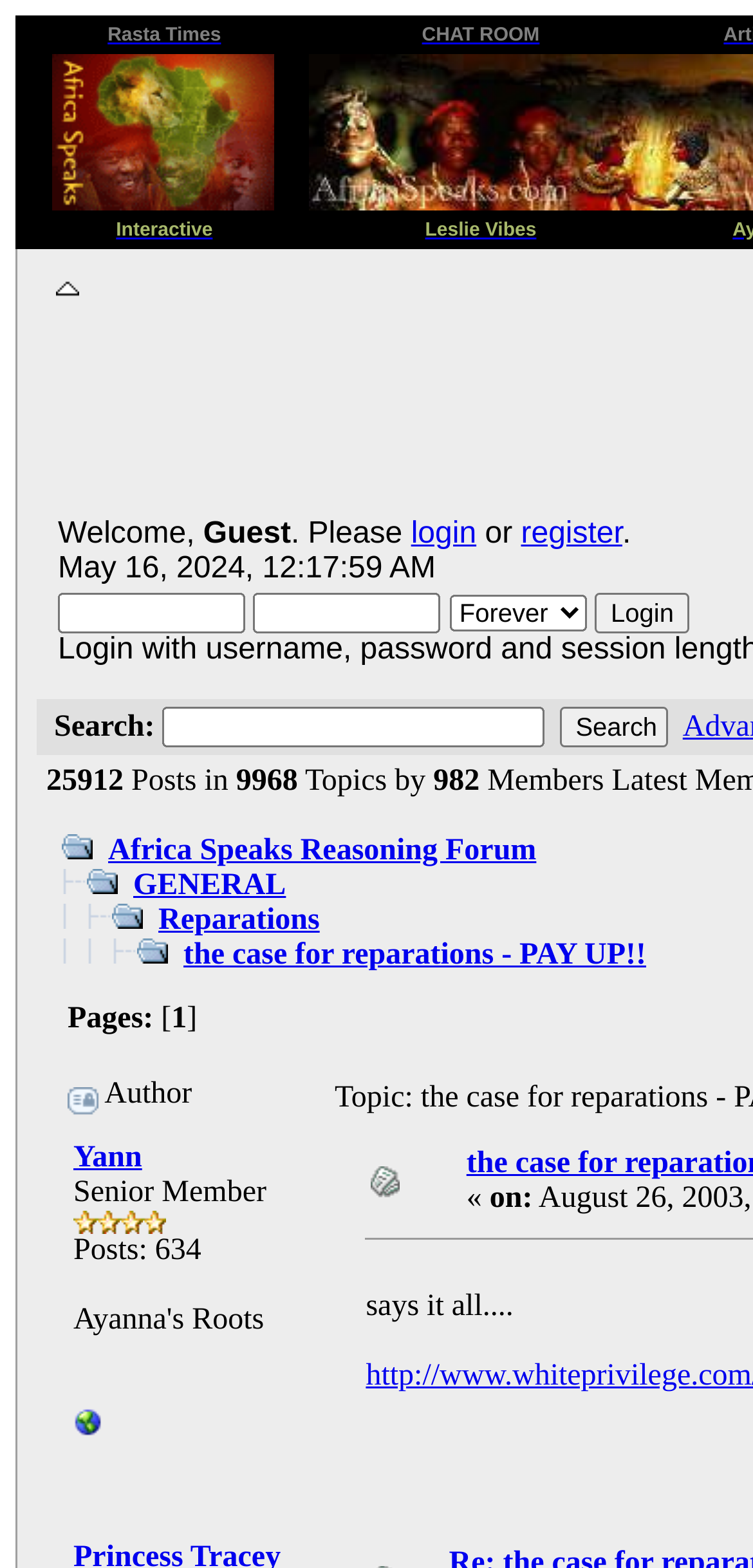Answer this question using a single word or a brief phrase:
What is the text of the last static text element?

says it all....